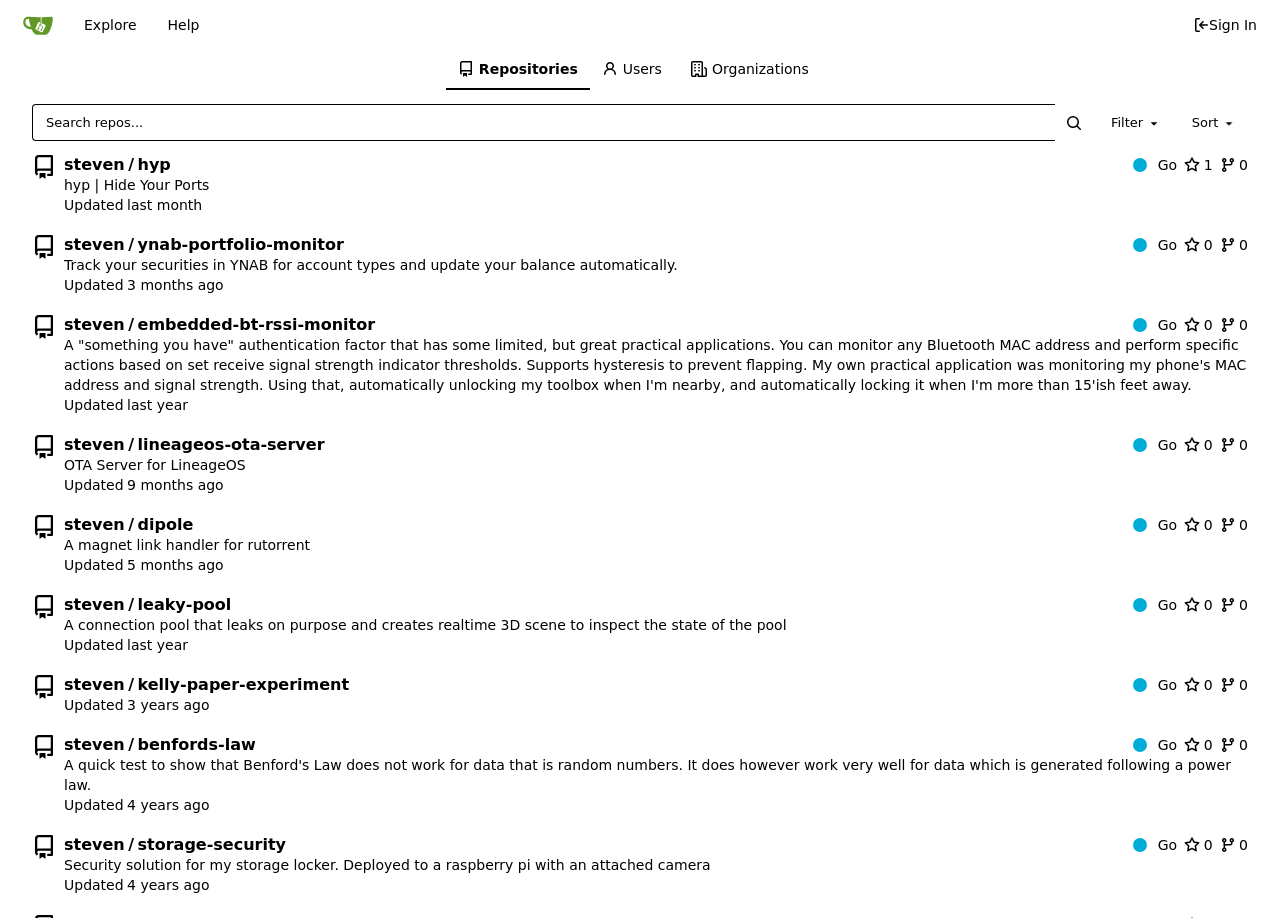What is the name of the first repository listed?
Please respond to the question with as much detail as possible.

The first repository listed has the name 'hyp' and the description 'Hide Your Ports'. It is listed with information about its stars, forks, and last update.